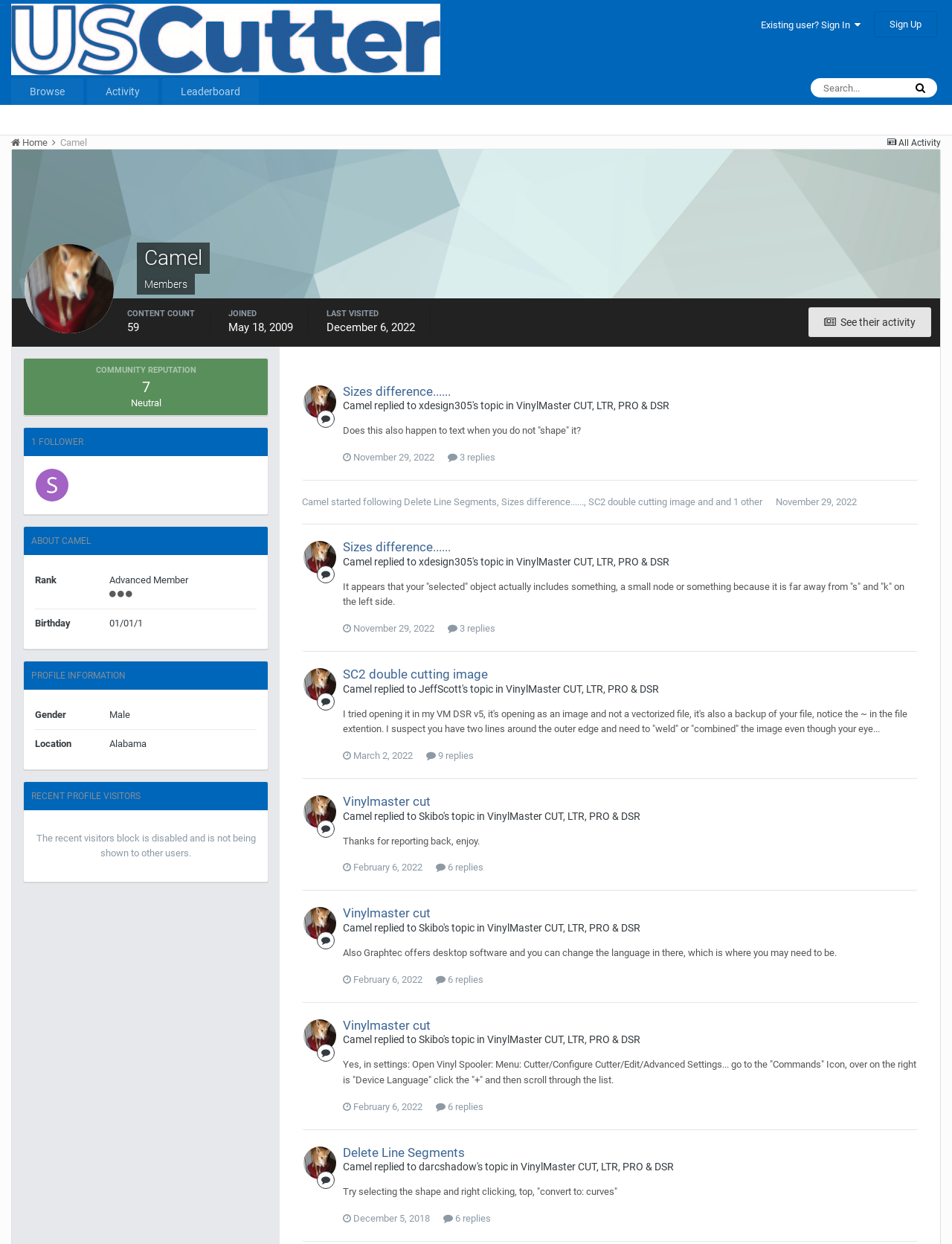Please locate the bounding box coordinates of the element's region that needs to be clicked to follow the instruction: "Check recent profile visitors". The bounding box coordinates should be provided as four float numbers between 0 and 1, i.e., [left, top, right, bottom].

[0.025, 0.629, 0.281, 0.651]